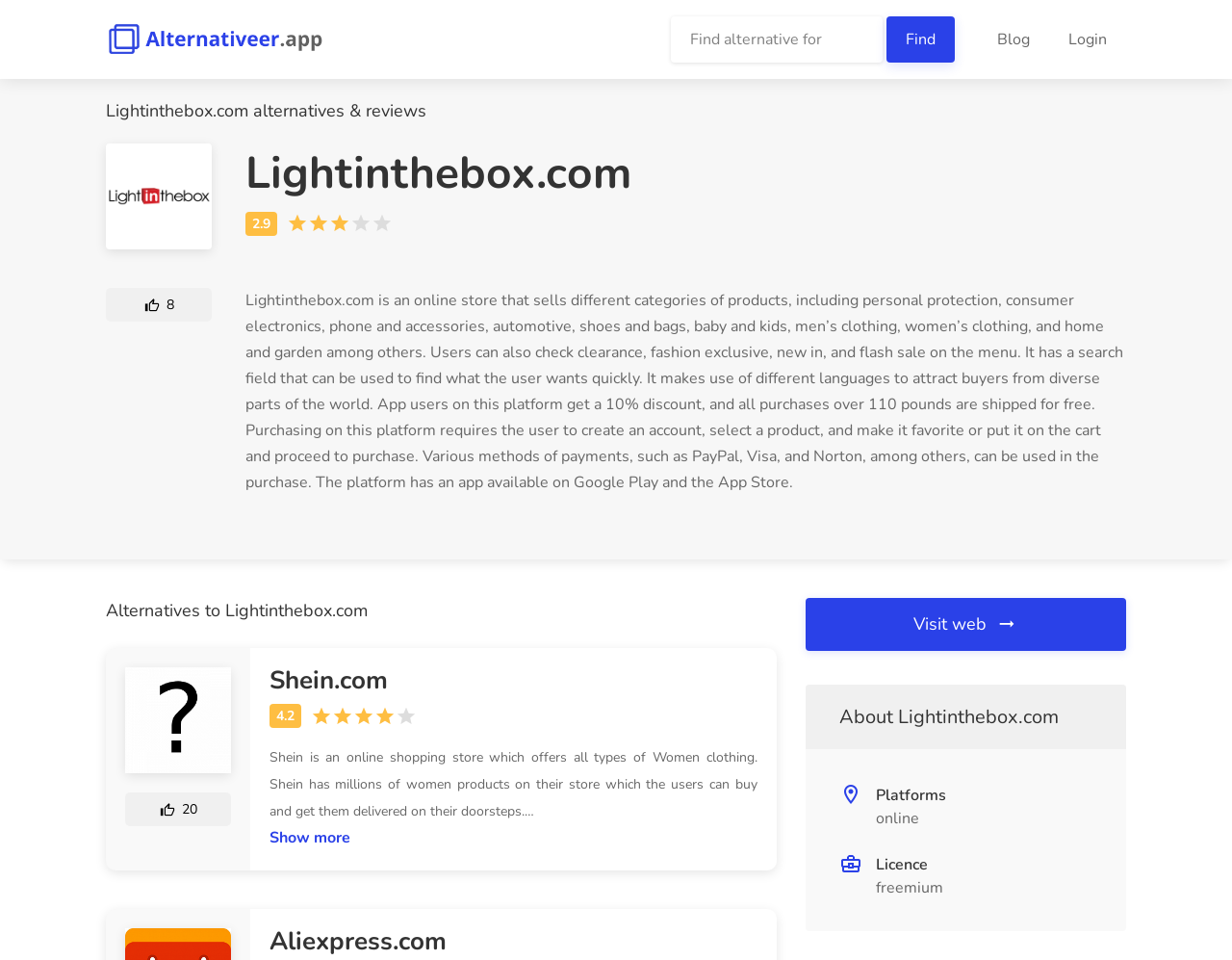Create a detailed narrative describing the layout and content of the webpage.

This webpage is about Lightinthebox.com alternatives and reviews. At the top, there is a search bar with a "Find" button next to it, allowing users to quickly search for specific content. Below the search bar, there are links to the "Blog" and "Login" sections. 

The main content of the webpage is divided into sections. The first section is about Lightinthebox.com, featuring its logo and a brief description of the online store, including the categories of products it sells, its search function, and its language support. 

Below the description, there is a "Visit web" link. Following this, there is a section titled "About Lightinthebox.com" and another section titled "Platforms", which lists "online" and "freemium" as options.

The next section is titled "Alternatives to Lightinthebox.com" and lists several alternatives, including Shein.com, Aliexpress.com, and others. Each alternative has its logo, a brief description, and a "Show more" link. The descriptions provide information about the types of products each alternative offers and their features.